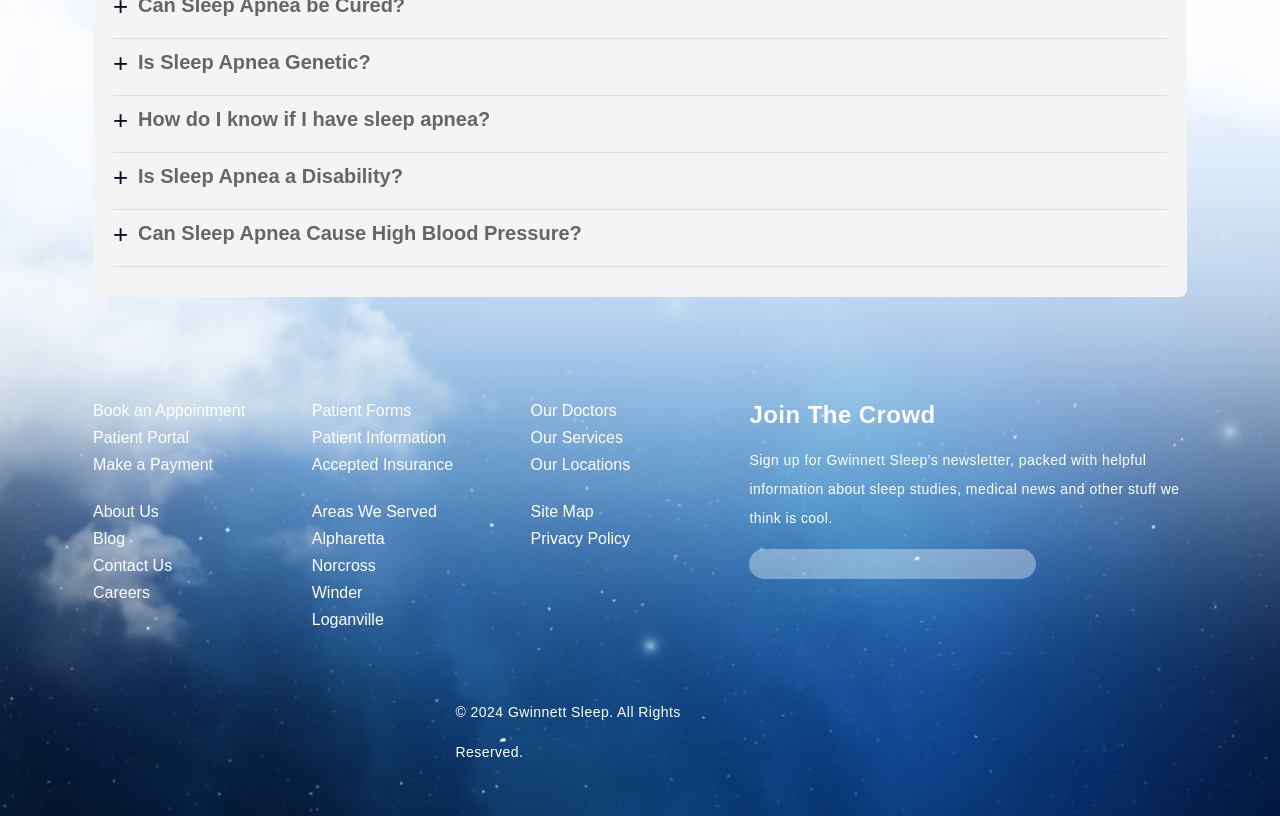Determine the bounding box coordinates of the region to click in order to accomplish the following instruction: "Fill in the text field". Provide the coordinates as four float numbers between 0 and 1, specifically [left, top, right, bottom].

[0.585, 0.672, 0.809, 0.709]